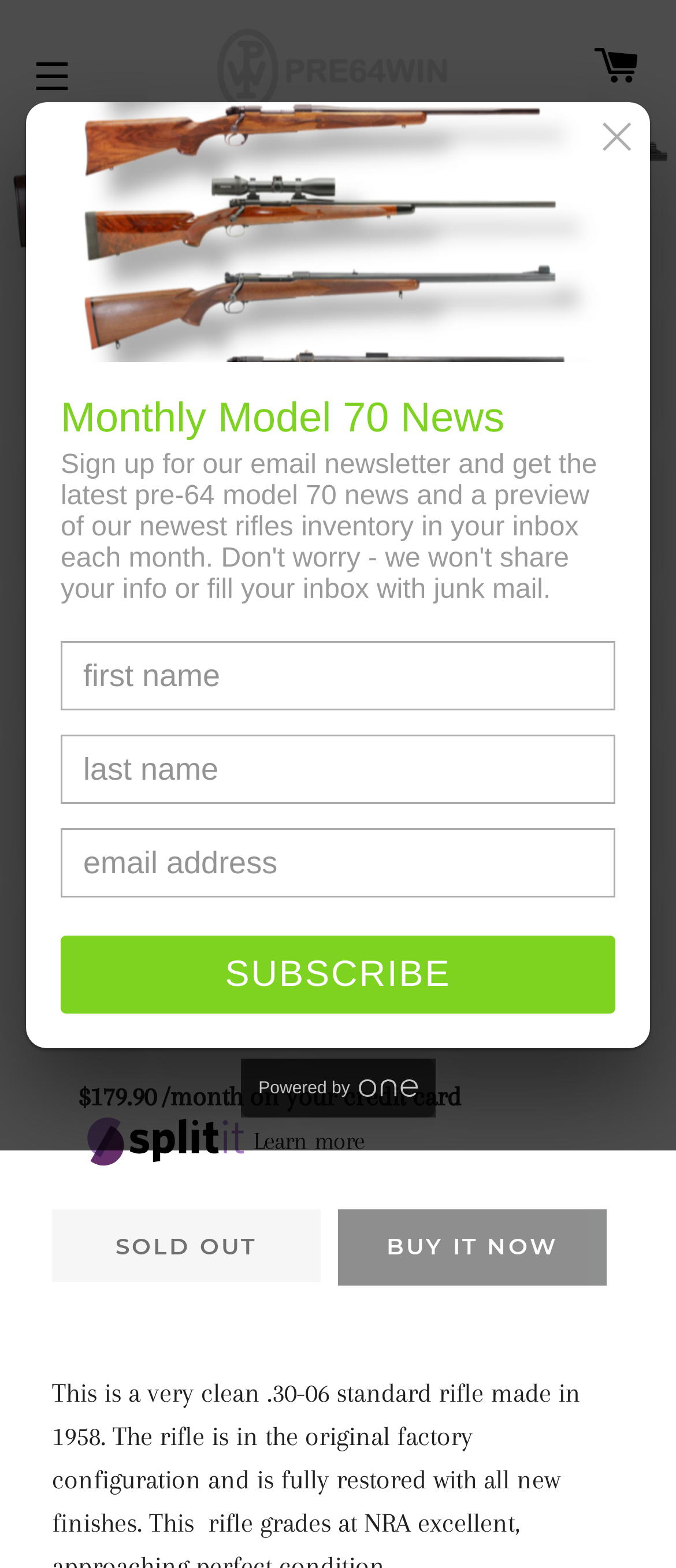Please find the bounding box coordinates in the format (top-left x, top-left y, bottom-right x, bottom-right y) for the given element description. Ensure the coordinates are floating point numbers between 0 and 1. Description: aria-describedby="slick-slide-control00"

[0.0, 0.083, 1.0, 0.171]